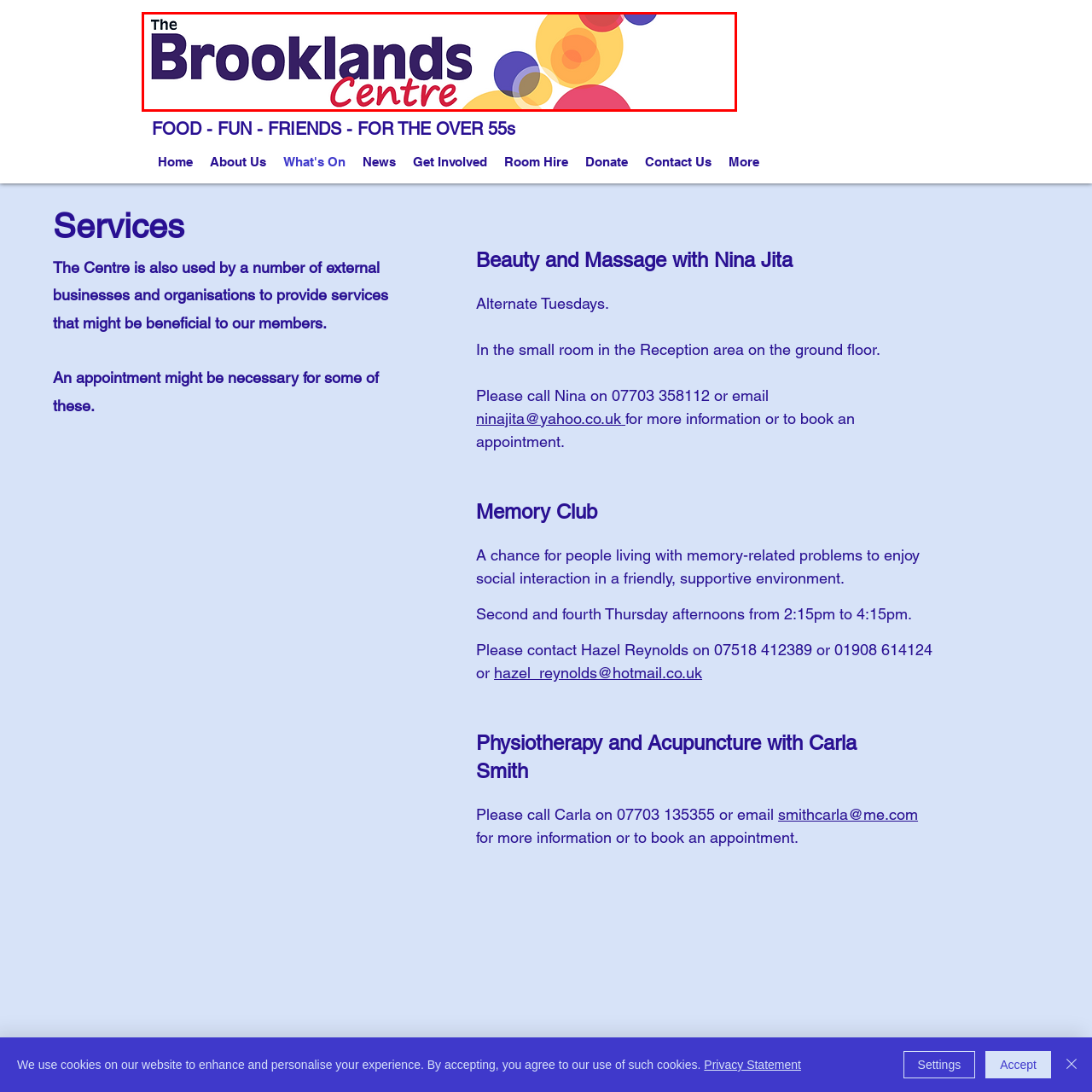Refer to the image enclosed in the red bounding box, then answer the following question in a single word or phrase: What is the focus of The Brooklands Centre?

Individuals over 55